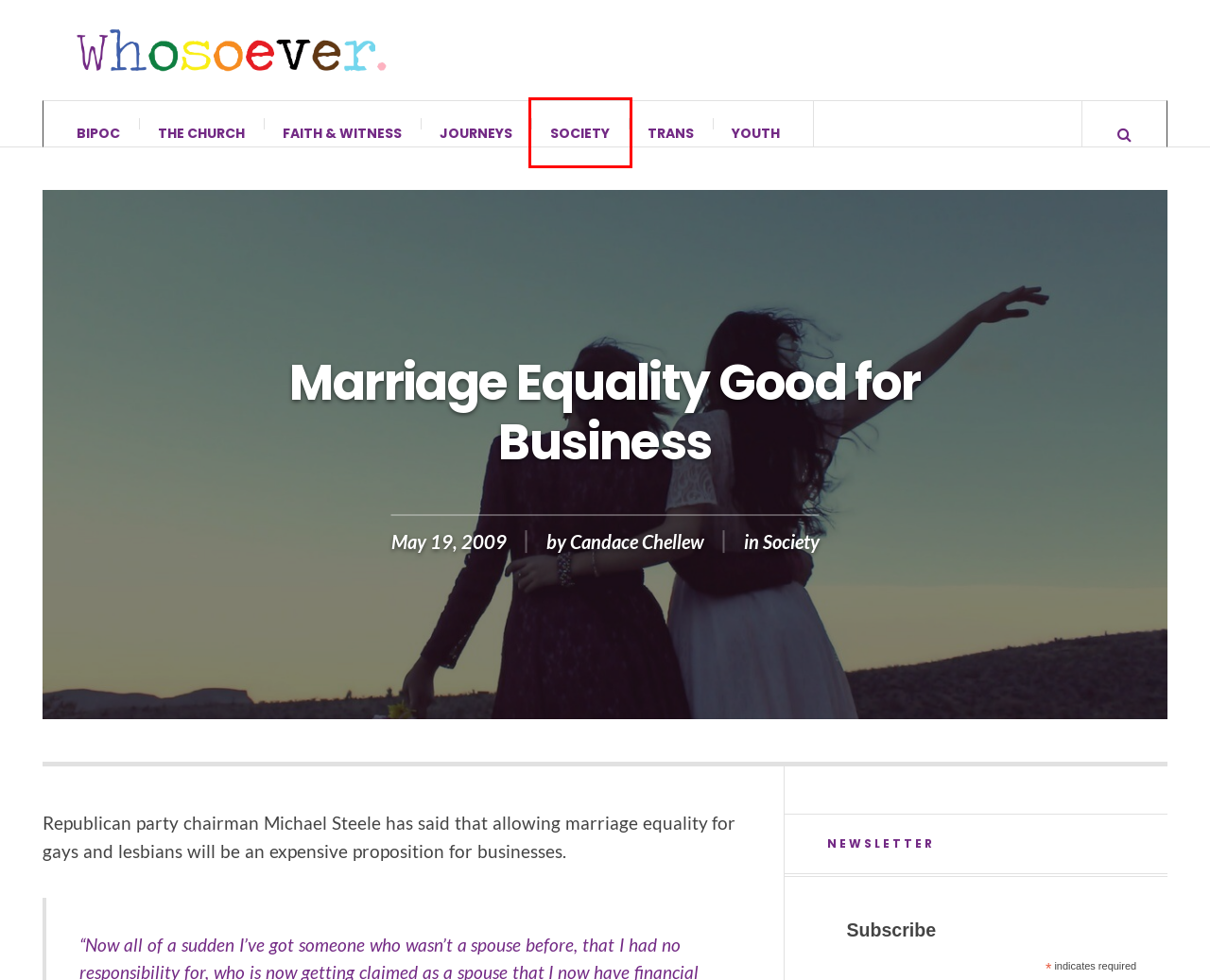You are presented with a screenshot of a webpage containing a red bounding box around a particular UI element. Select the best webpage description that matches the new webpage after clicking the element within the bounding box. Here are the candidates:
A. Candace Chellew | Whosoever
B. BIPOC | Whosoever
C. Whosoever | For LGBTQ+ Christians Since 1996.
D. The Church | Whosoever
E. Journeys | Whosoever
F. Faith & Witness | Whosoever
G. Society | Whosoever
H. Youth | Whosoever

G